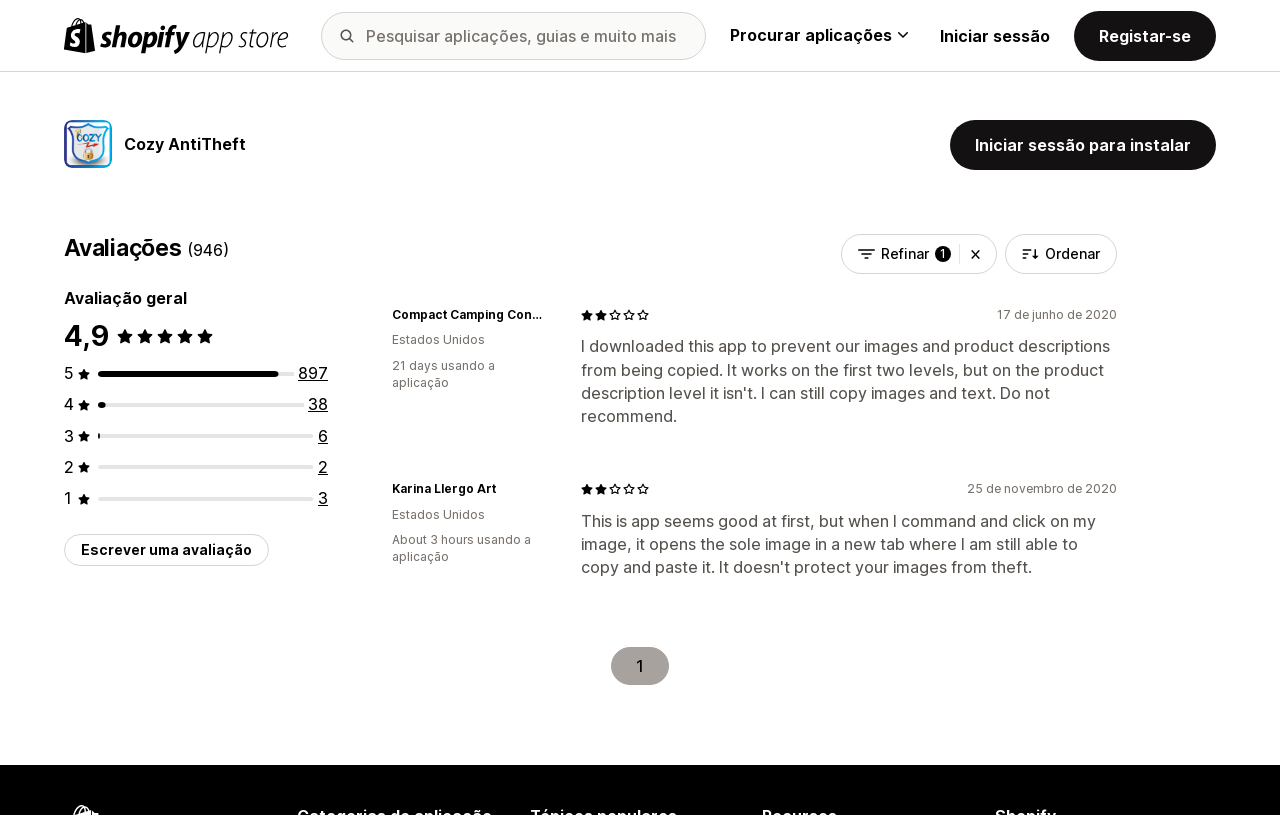How many total reviews are there?
Based on the image, provide your answer in one word or phrase.

897